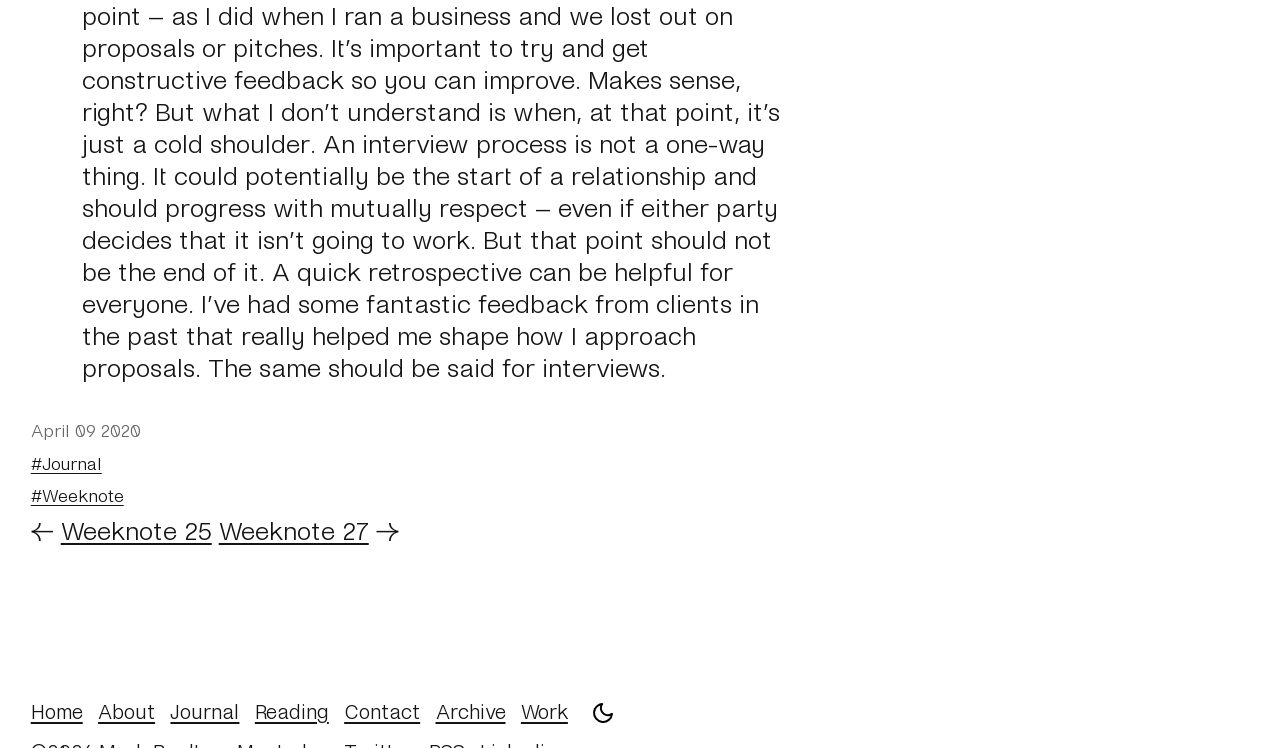From the image, can you give a detailed response to the question below:
What is the position of the 'Journal' link on the webpage?

The 'Journal' link is displayed in two places on the webpage. It is first displayed in the top section of the page, and then again at the bottom of the page as a navigation link. This suggests that the 'Journal' section is an important part of the website.